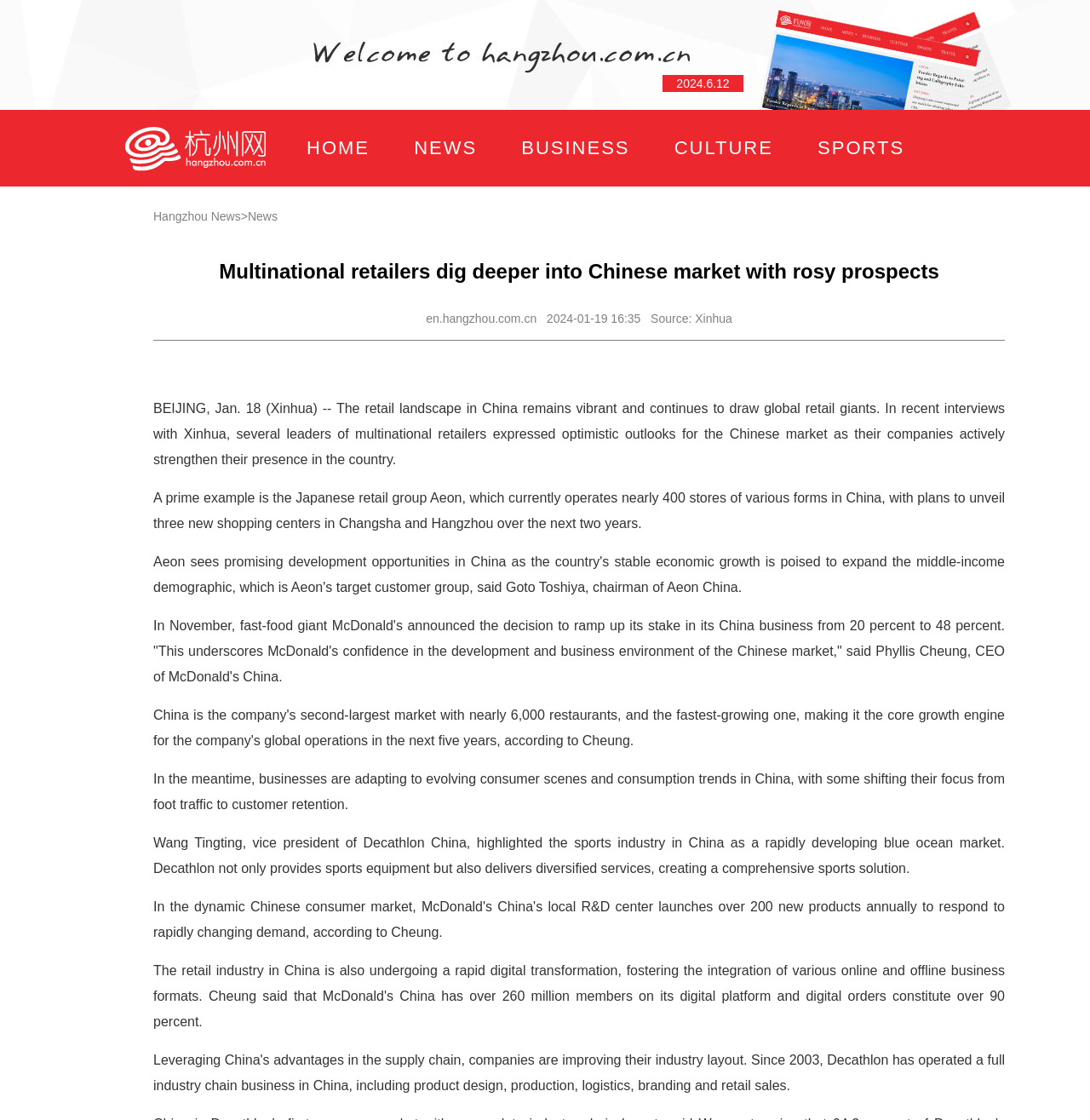What is the name of the sports industry executive mentioned in the article?
Please provide a comprehensive answer based on the information in the image.

I found the answer by reading the text 'Wang Tingting, vice president of Decathlon China, highlighted the sports industry in China as a rapidly developing blue ocean market.' which is located in the last paragraph of the article.